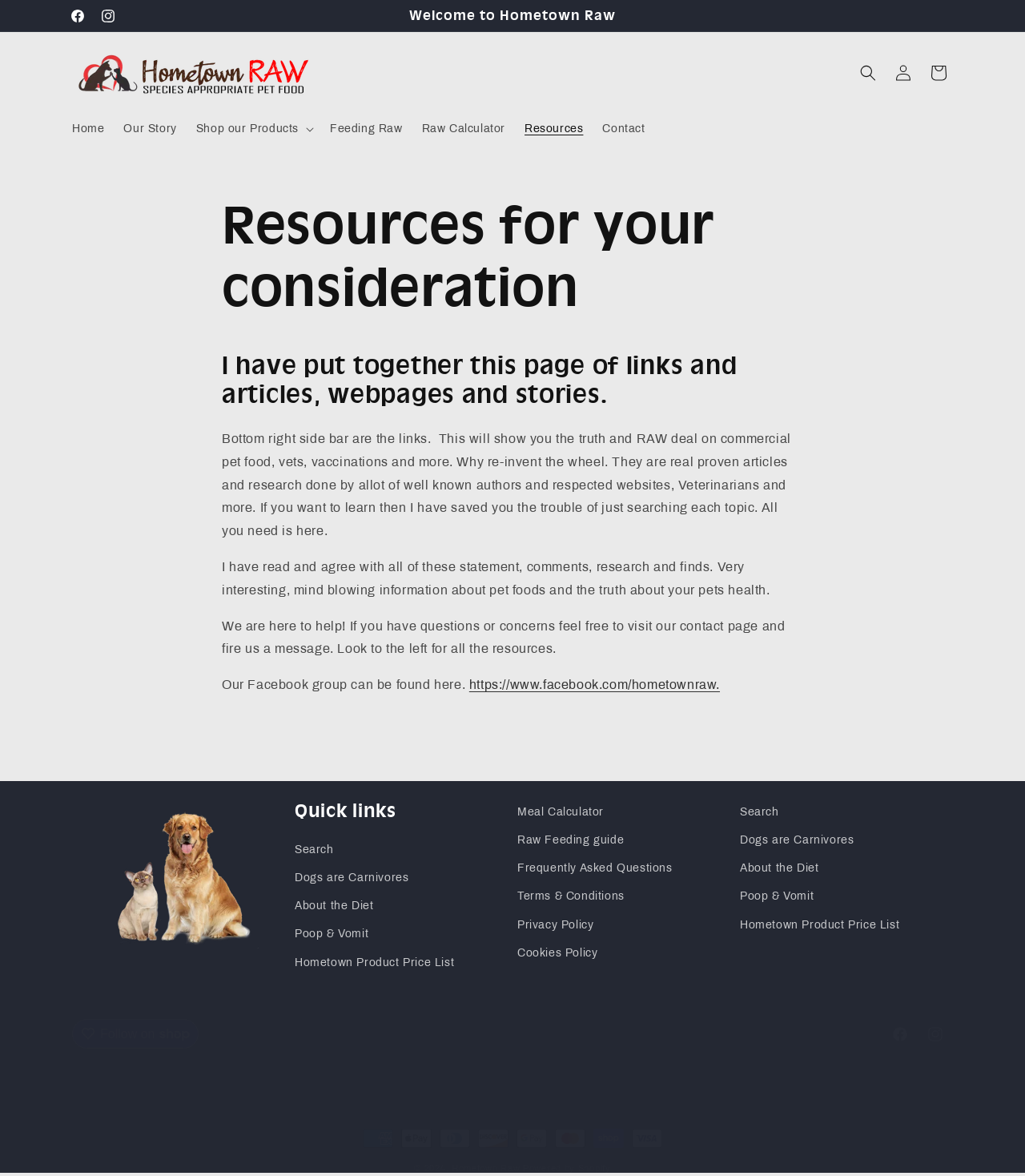Can you specify the bounding box coordinates for the region that should be clicked to fulfill this instruction: "Follow on Shop".

[0.07, 0.866, 0.194, 0.891]